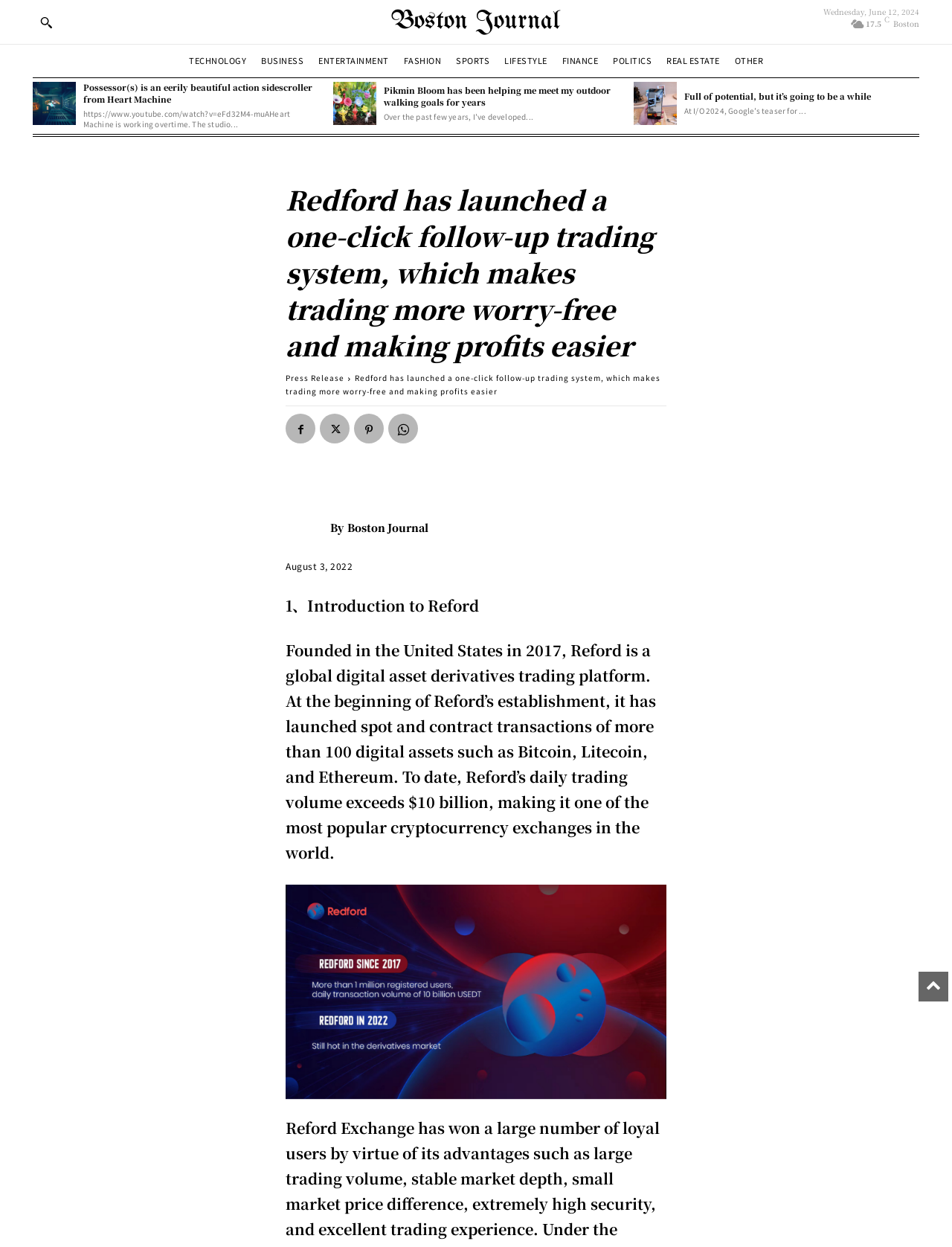What is the name of the action sidescroller game?
Please provide a single word or phrase as your answer based on the image.

Possessor(s)